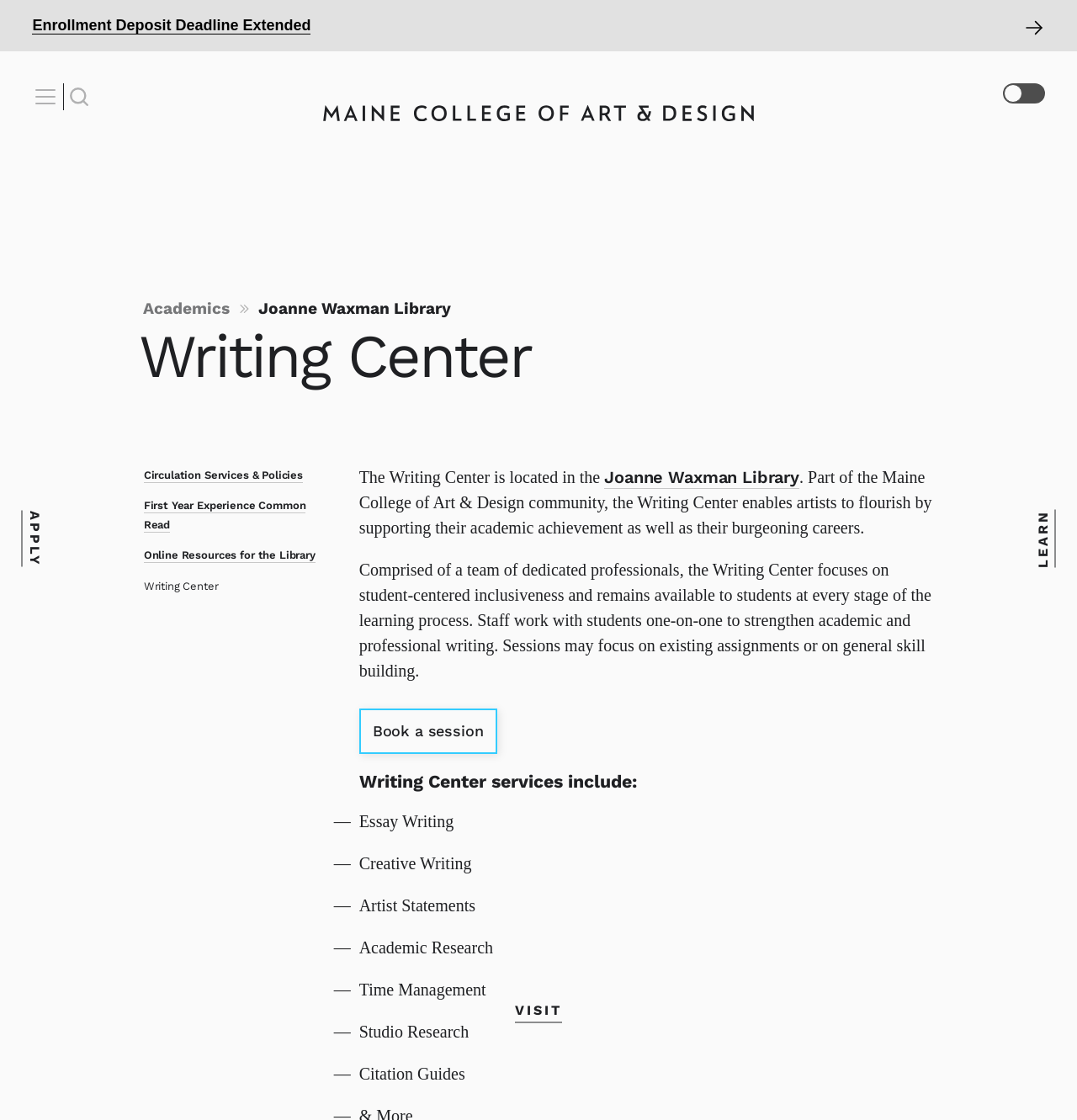Provide the bounding box coordinates for the specified HTML element described in this description: "Visit". The coordinates should be four float numbers ranging from 0 to 1, in the format [left, top, right, bottom].

[0.478, 0.895, 0.522, 0.913]